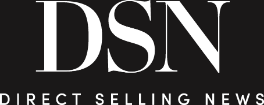Answer the question in one word or a short phrase:
What is the color of the background?

Dark